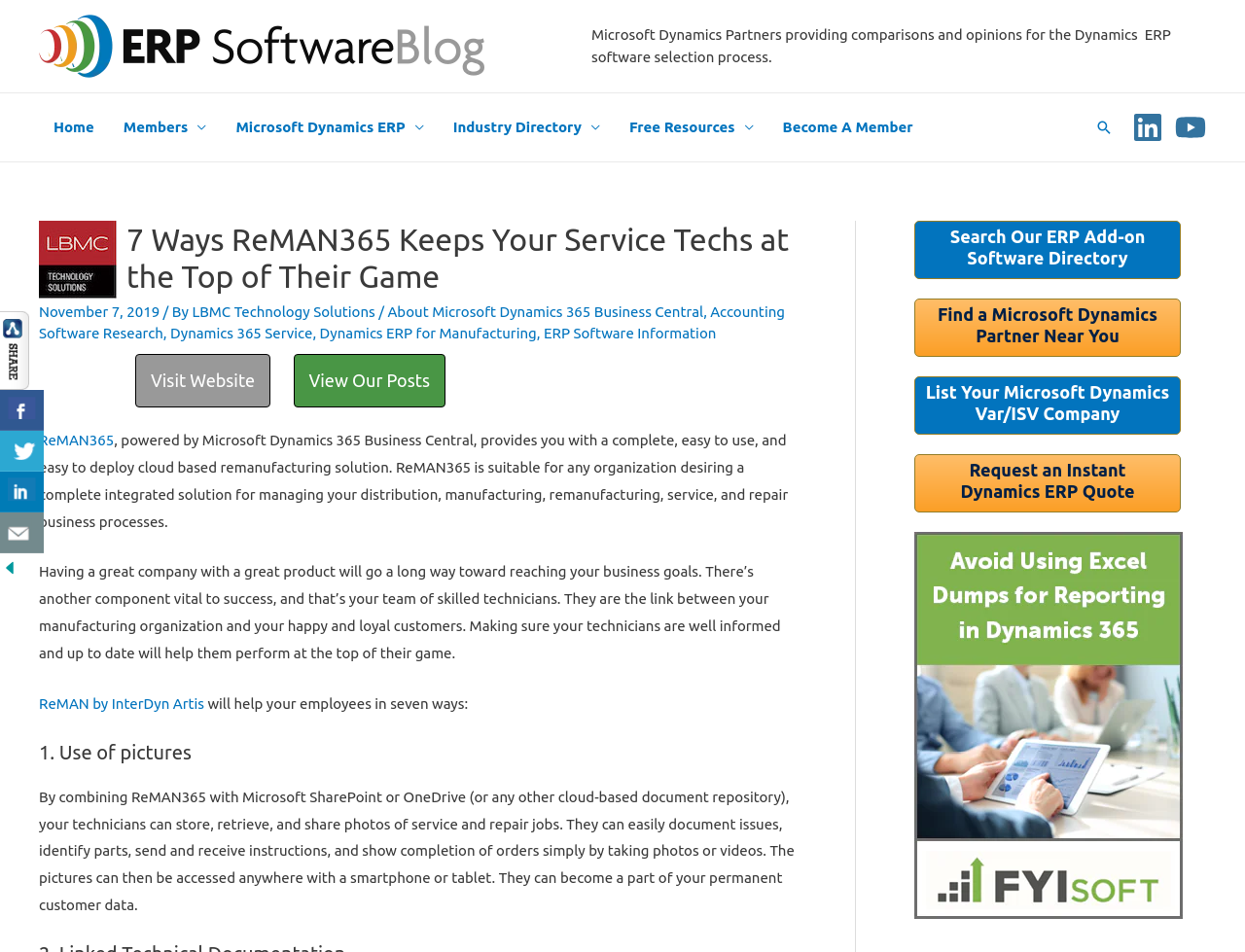What is the name of the company that provides ReMAN?
Using the image as a reference, give a one-word or short phrase answer.

InterDyn Artis